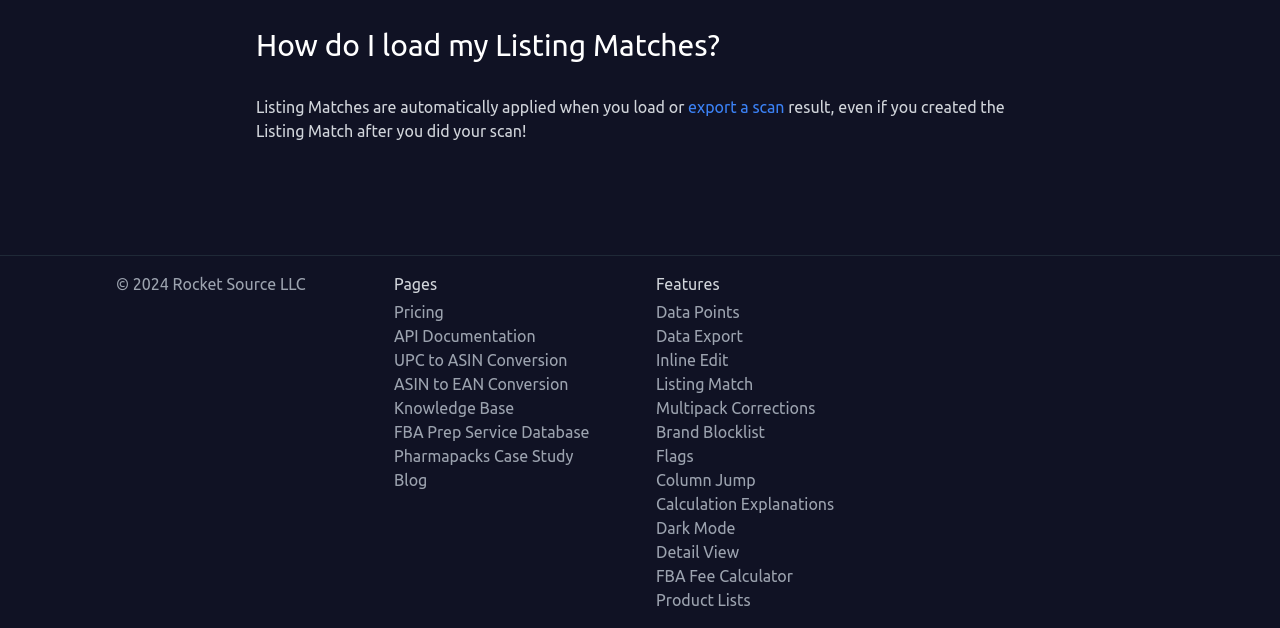Please identify the bounding box coordinates of the clickable element to fulfill the following instruction: "learn about pricing". The coordinates should be four float numbers between 0 and 1, i.e., [left, top, right, bottom].

[0.308, 0.477, 0.5, 0.515]